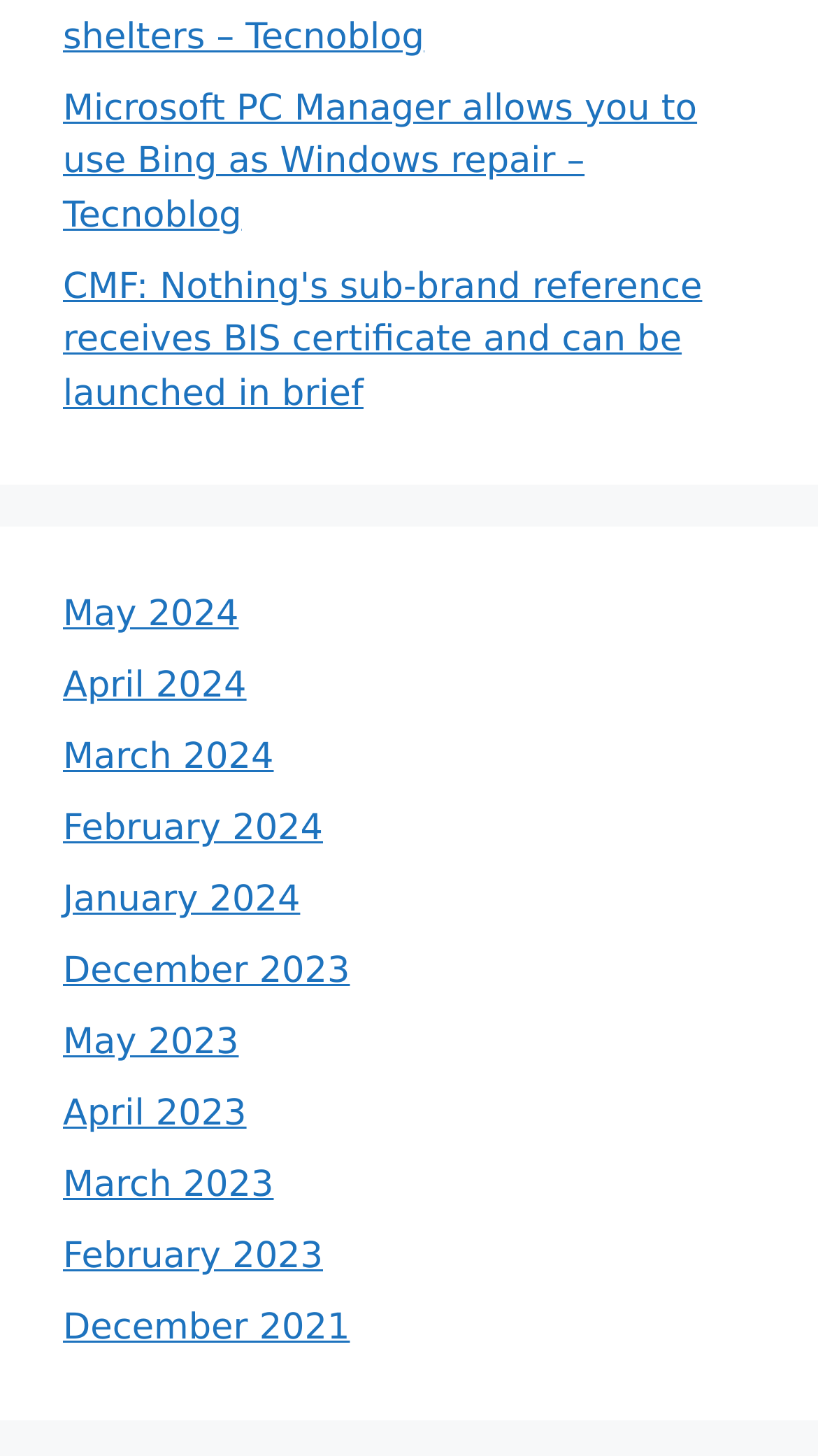Please locate the bounding box coordinates of the region I need to click to follow this instruction: "Read the news about CMF: Nothing's sub-brand".

[0.077, 0.183, 0.858, 0.285]